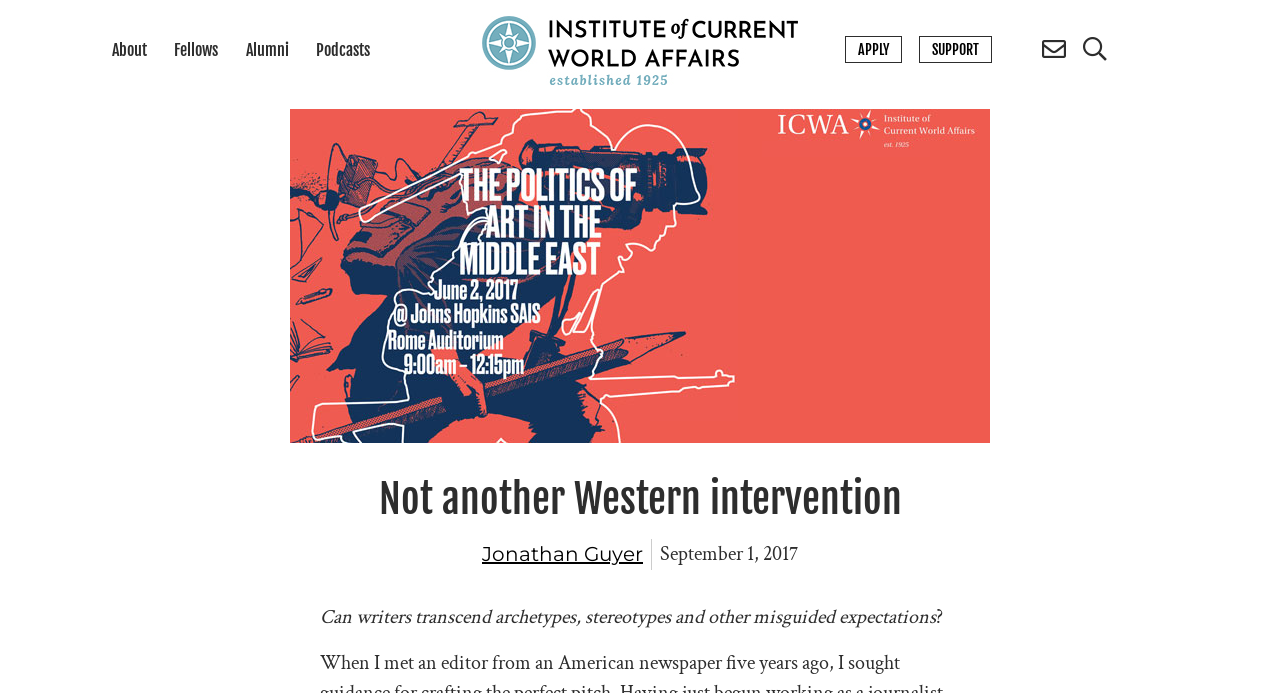Use a single word or phrase to answer the question:
What are the types of links available at the top of the webpage?

About, Fellows, Alumni, Podcasts, APPLY, SUPPORT